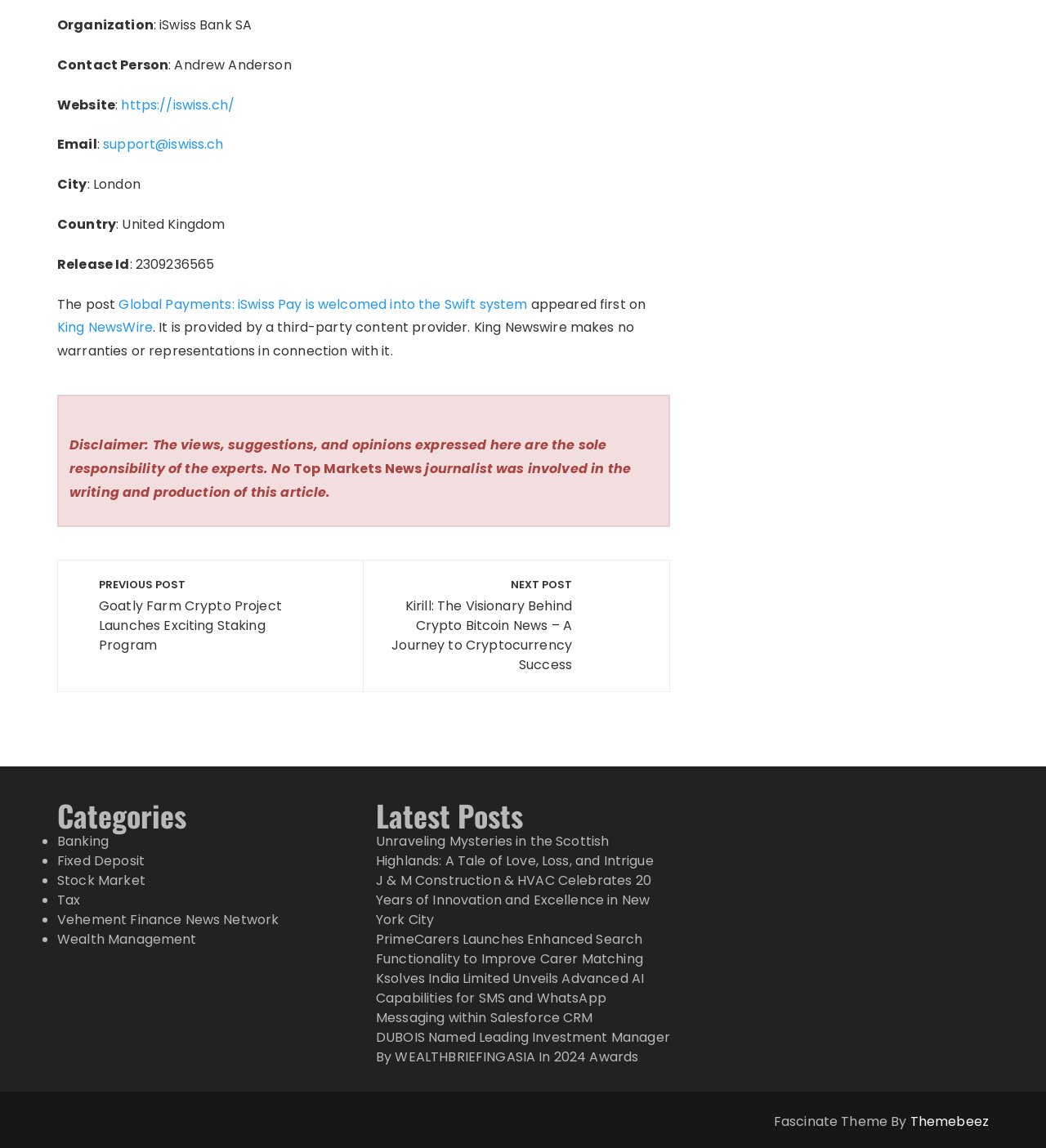Please specify the bounding box coordinates of the area that should be clicked to accomplish the following instruction: "Read the post about Global Payments: iSwiss Pay is welcomed into the Swift system". The coordinates should consist of four float numbers between 0 and 1, i.e., [left, top, right, bottom].

[0.114, 0.257, 0.504, 0.273]